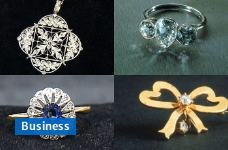Illustrate the scene in the image with a detailed description.

This captivating image showcases an exquisite collection of jewelry replicas that embody elegance and intricate artistry. In the top left, a beautifully crafted pendant features a delicate floral design, while the top right presents a stunning ring adorned with two sparkling gemstones, hinting at modern sophistication. The bottom left displays a classic, vintage-inspired ring set with a striking blue gemstone, exuding timeless charm. Completing the ensemble, the bottom right features a charming gold brooch shaped like a bow, embellished with a single diamond for a touch of sparkle. The image is accompanied by a "Business" label, suggesting a focus on the commercial aspect of these stunning jewelry pieces.